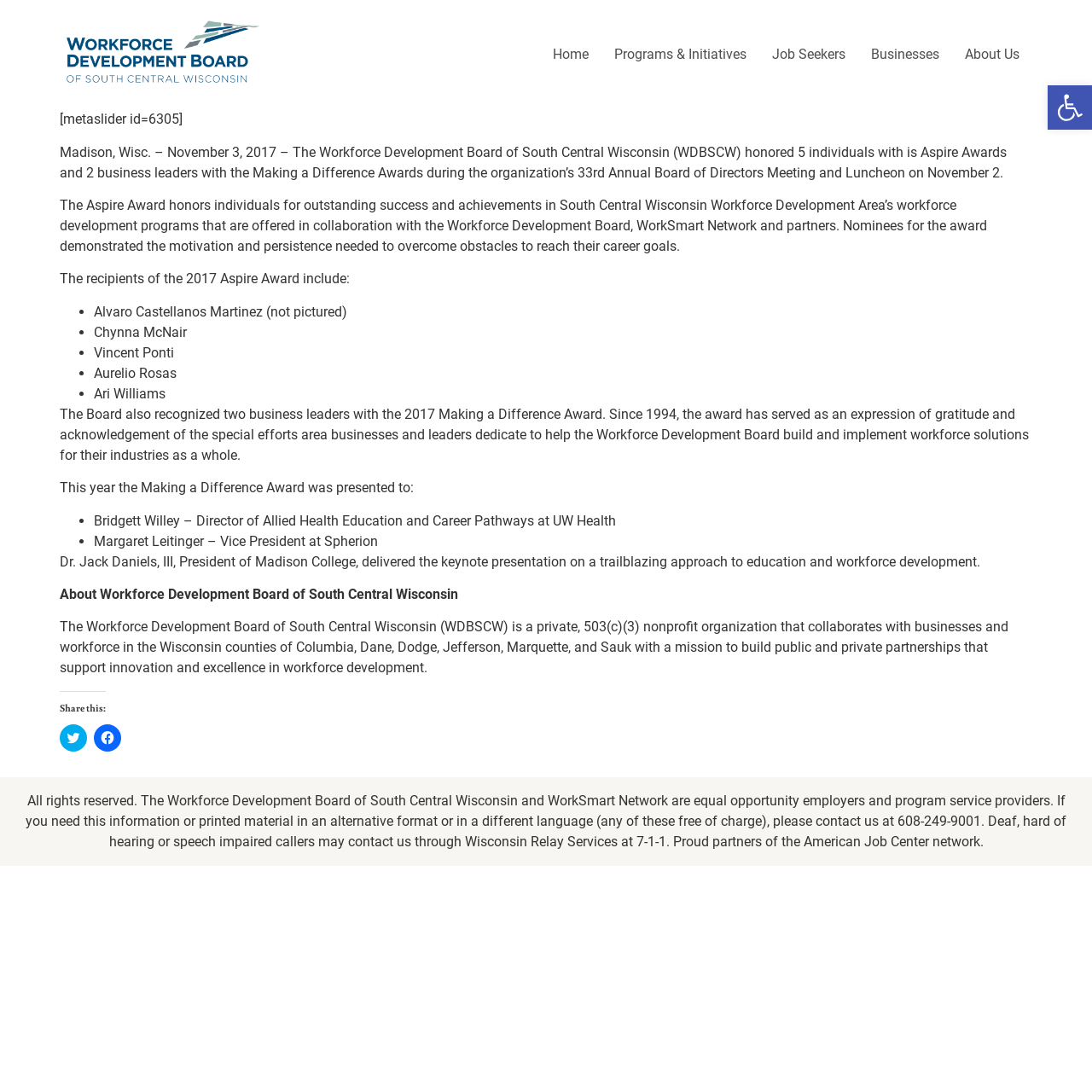Pinpoint the bounding box coordinates of the element you need to click to execute the following instruction: "View WDBSCW Logo". The bounding box should be represented by four float numbers between 0 and 1, in the format [left, top, right, bottom].

[0.055, 0.012, 0.245, 0.088]